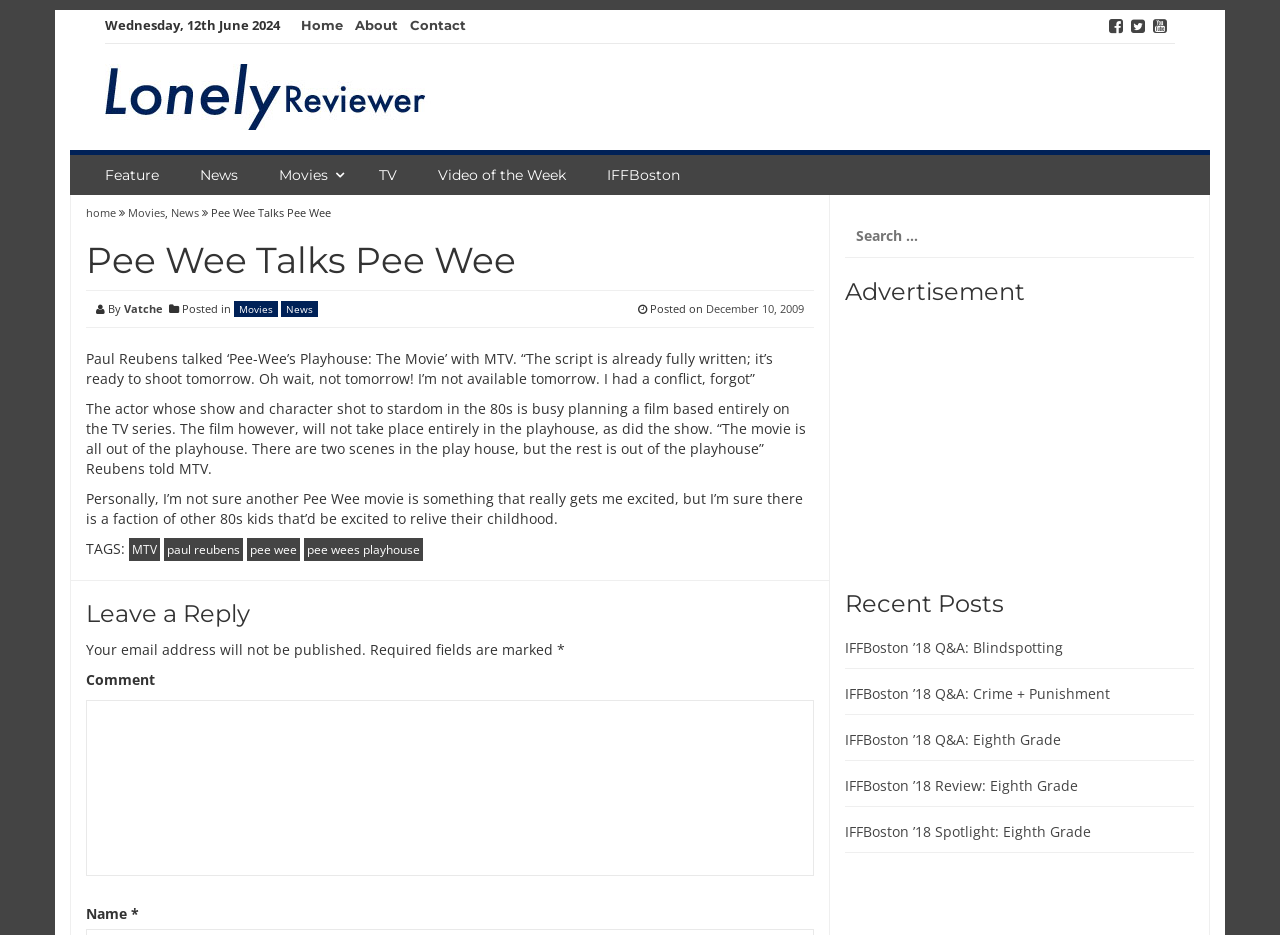What is the purpose of the textbox at the bottom of the page?
Respond to the question with a single word or phrase according to the image.

Leave a comment